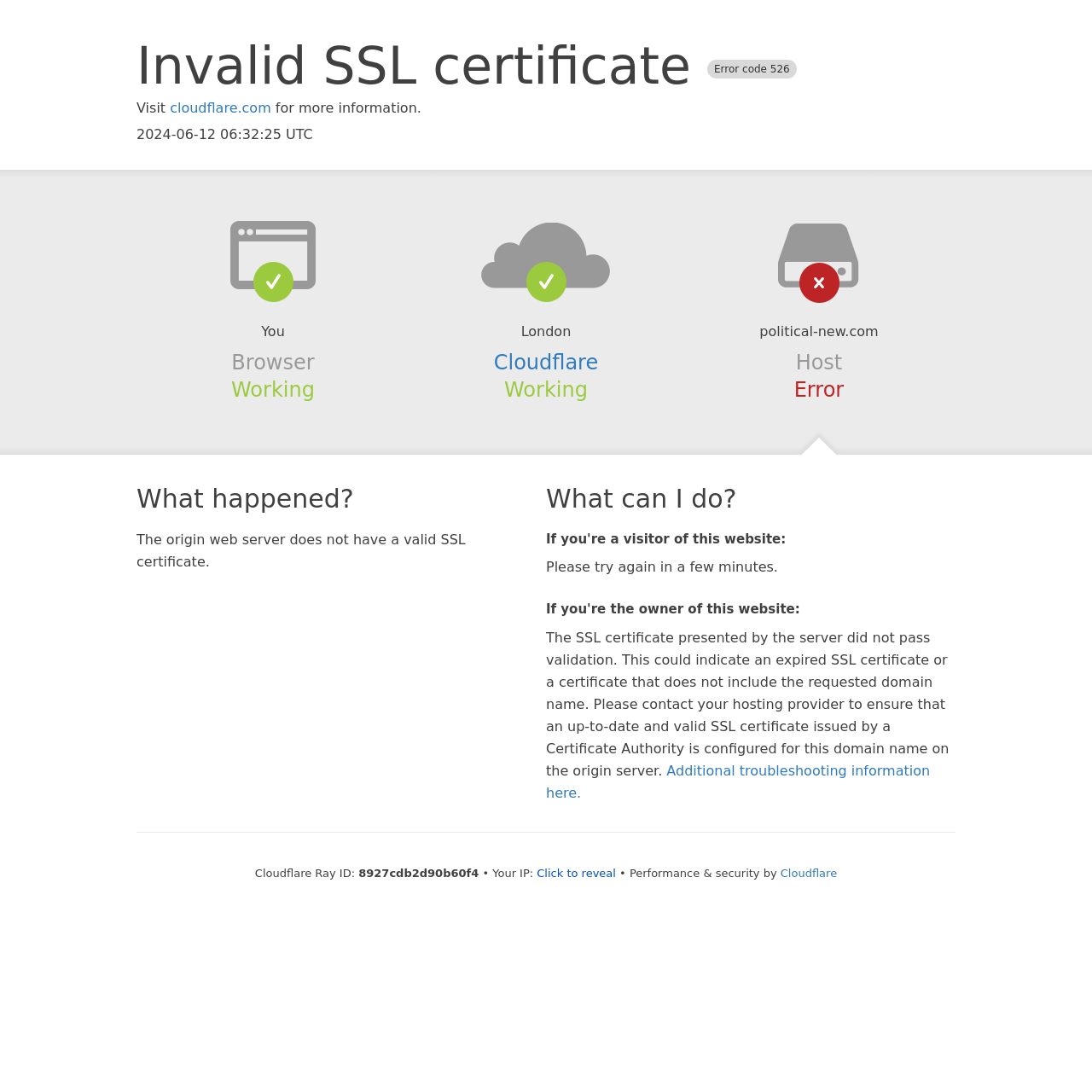What is the current status of the browser?
Give a comprehensive and detailed explanation for the question.

The status of the browser is mentioned as 'Working' in the section 'Browser' on the webpage.